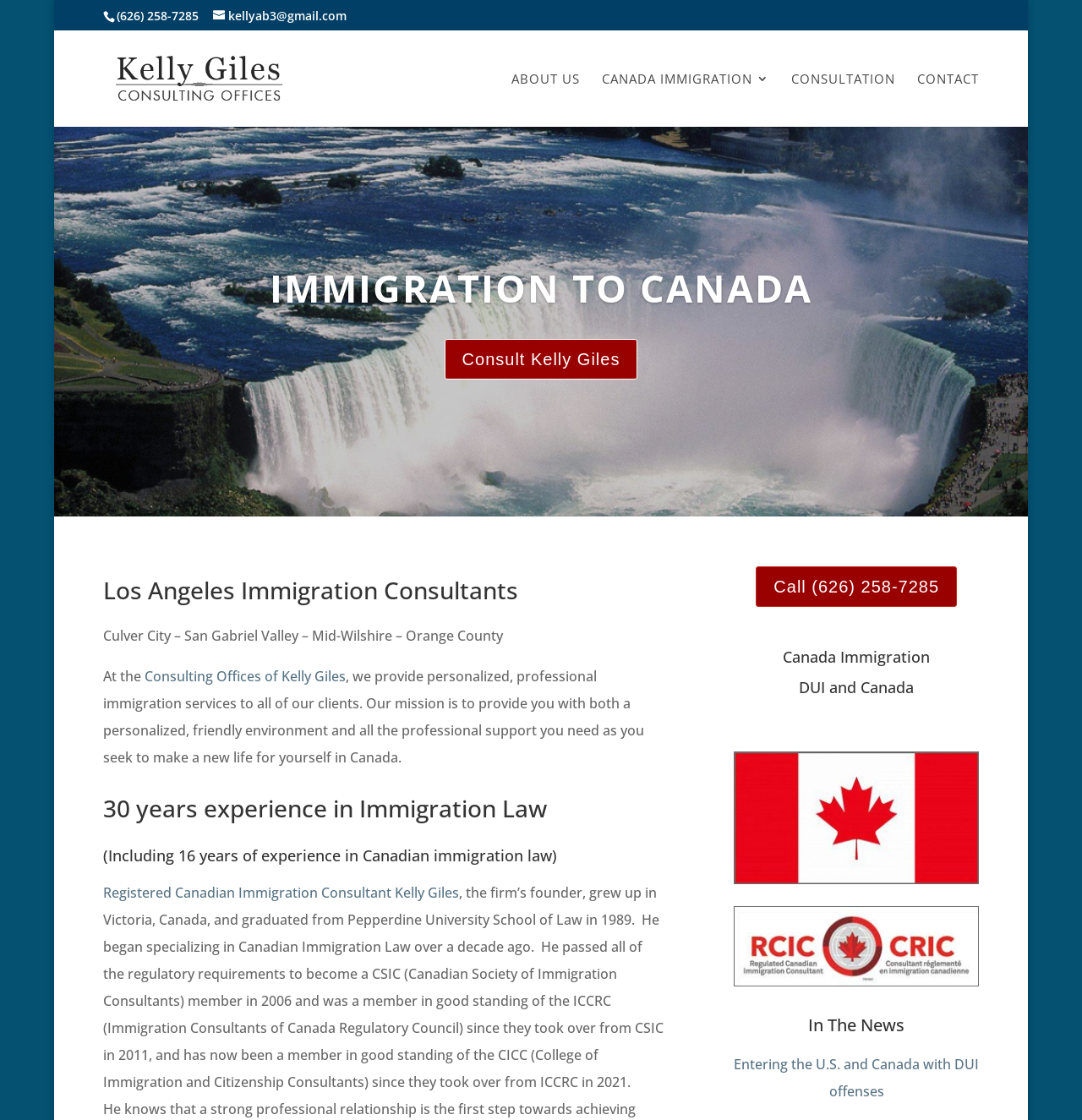Summarize the webpage in an elaborate manner.

The webpage is about Canadian Immigration Consultant Kelly Giles, providing personalized and professional support for individuals seeking to make a new life in Canada. 

At the top, there is a logo image with a link to the consultant's website, accompanied by a contact email address. Below this, there are four main navigation links: "ABOUT US", "CANADA IMMIGRATION 3", "CONSULTATION", and "CONTACT". 

The main content area is divided into sections. The first section has a heading "IMMIGRATION TO CANADA" with a link to the same title. Below this, there is a call-to-action link "Consult Kelly Giles". 

The next section has a heading "Los Angeles Immigration Consultants" and provides information about the consulting offices, including their locations and mission statement. 

Following this, there is a section highlighting Kelly Giles' 30 years of experience in Immigration Law, including 16 years of experience in Canadian immigration law. This section also provides a brief biography of Kelly Giles, including his education and professional background. 

To the right of this section, there is a call-to-action link "Call (626) 258-7285" and a section about Canada Immigration DUI and Canada, with links to related topics. 

At the bottom, there is an image of a regulated Canadian Immigration Consultant and a section titled "In The News" with a link to an article about entering the U.S. and Canada with DUI offenses.